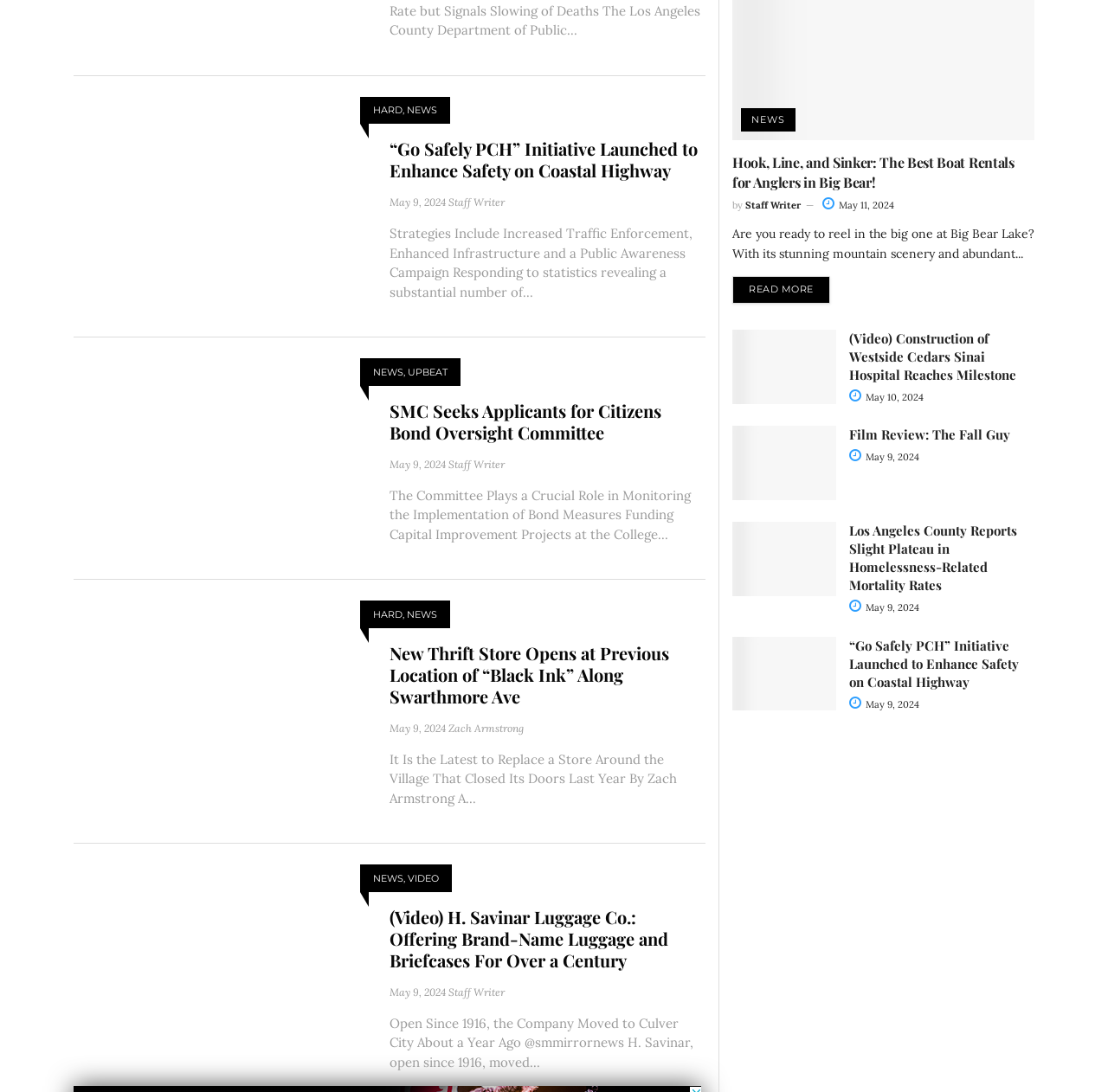Specify the bounding box coordinates for the region that must be clicked to perform the given instruction: "Click on '“Go Safely PCH” Initiative Launched to Enhance Safety on Coastal Highway'".

[0.352, 0.126, 0.637, 0.166]